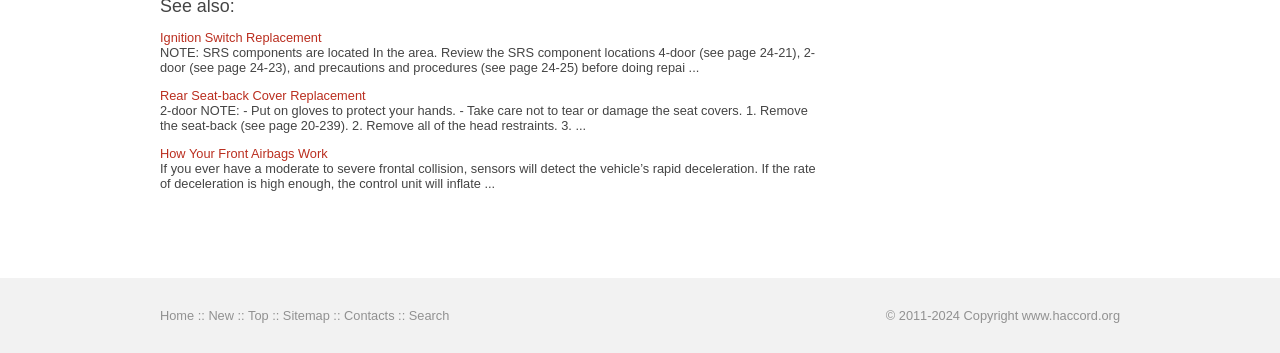Determine the bounding box coordinates of the region I should click to achieve the following instruction: "Go to Rear Seat-back Cover Replacement". Ensure the bounding box coordinates are four float numbers between 0 and 1, i.e., [left, top, right, bottom].

[0.125, 0.248, 0.286, 0.291]